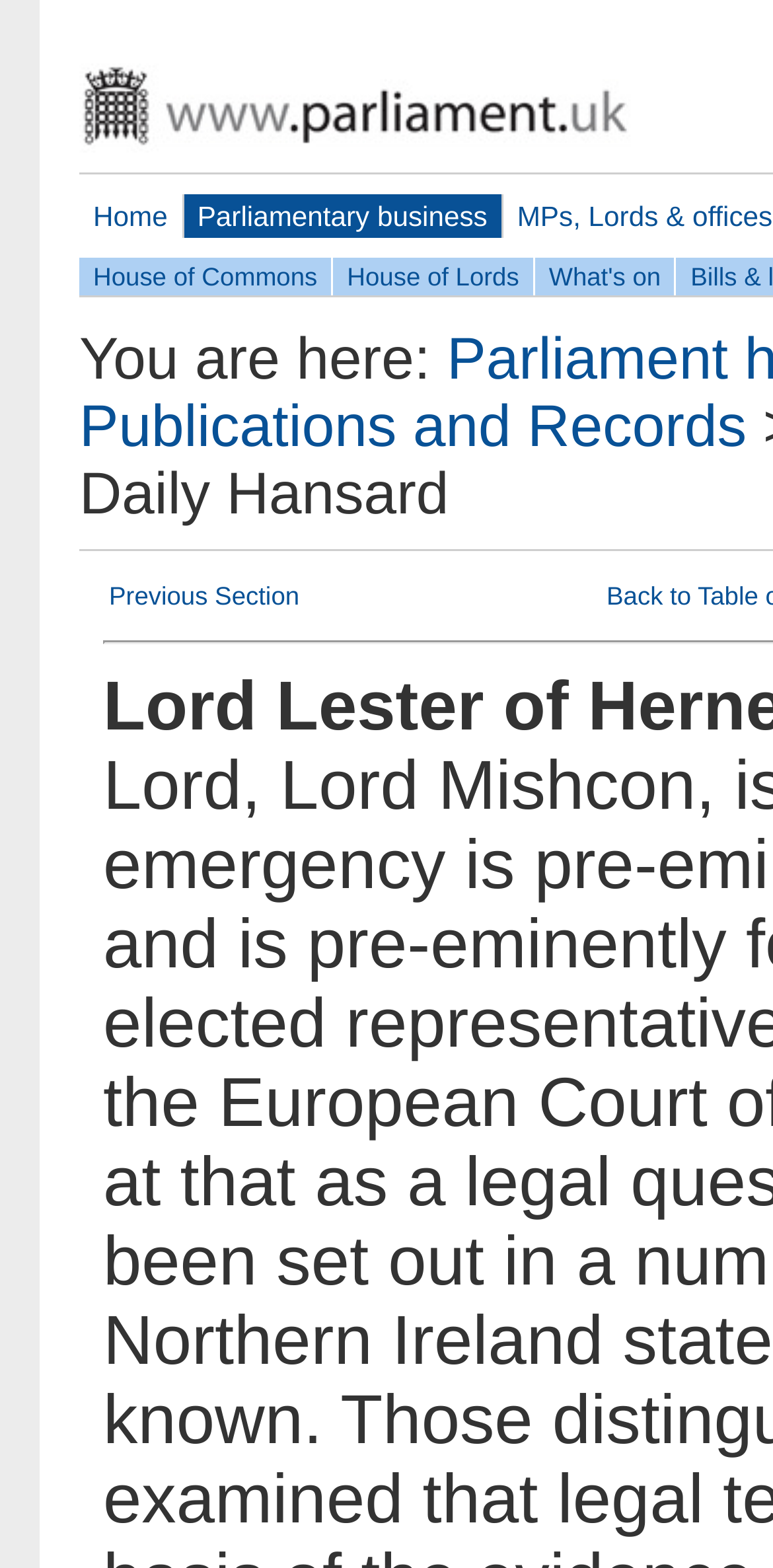Please give a succinct answer using a single word or phrase:
What is the text above the 'Previous Section' link?

Daily Hansard